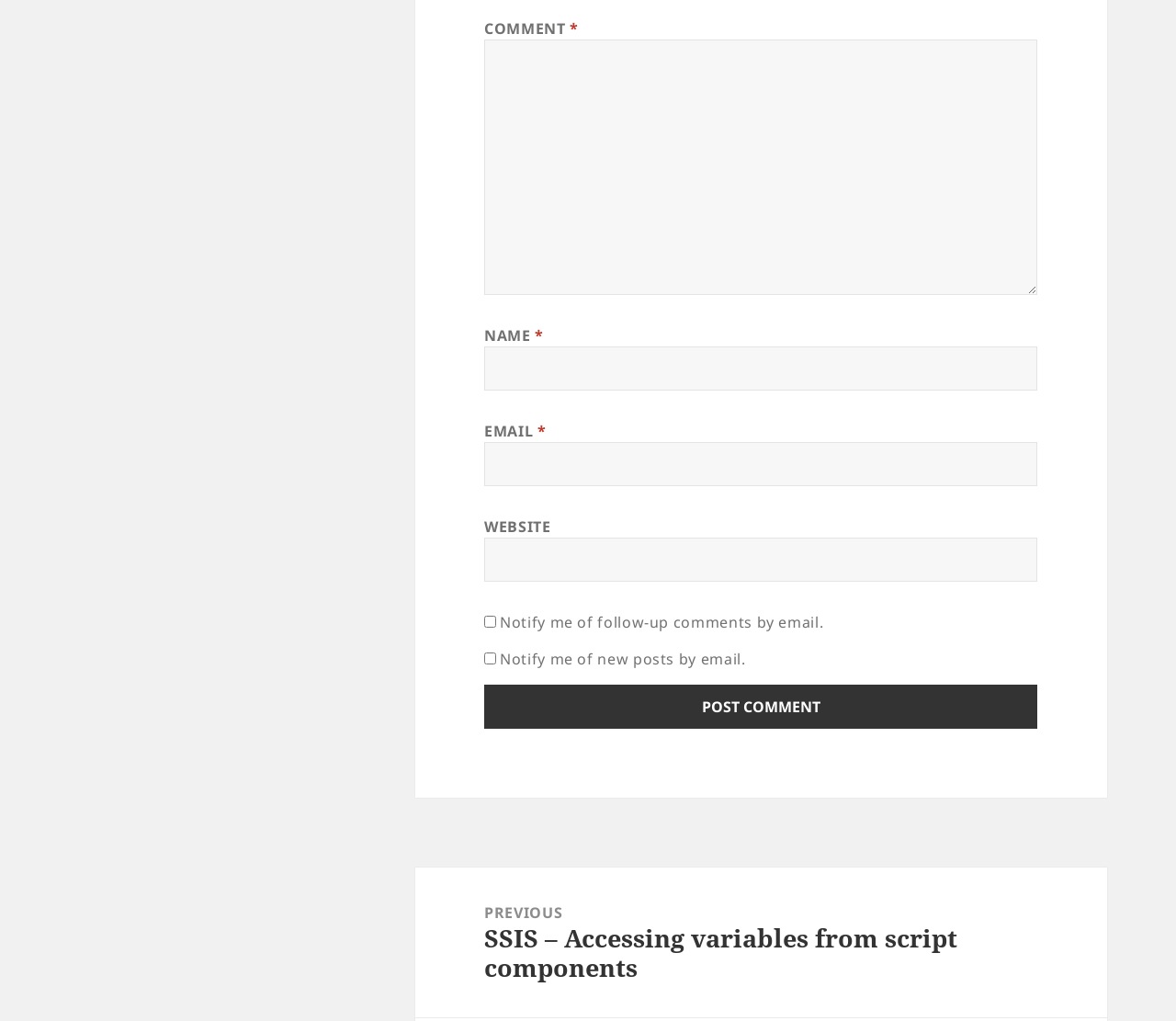What is the topic of the previous post?
Please provide an in-depth and detailed response to the question.

The webpage contains a link to the previous post, which has the title 'SSIS – Accessing variables from script components'. This suggests that the previous post is related to SSIS and script components.